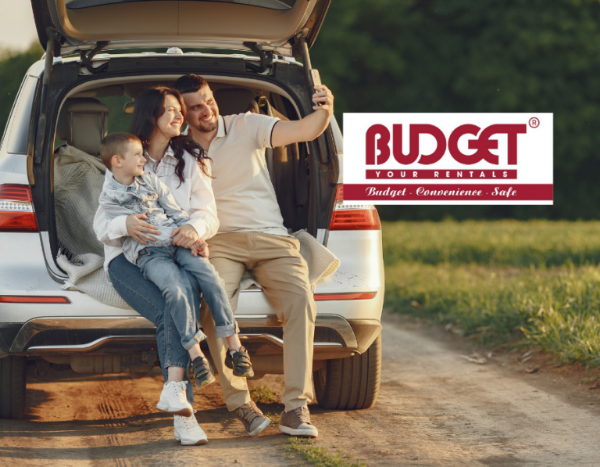What is the theme of the image?
Answer the question in a detailed and comprehensive manner.

The image prominently displays the 'BUDGET' logo with the tagline 'YOUR RENTALS – Budget. Convenience. Safe', which highlights the theme of accessible car rentals for memorable journeys.